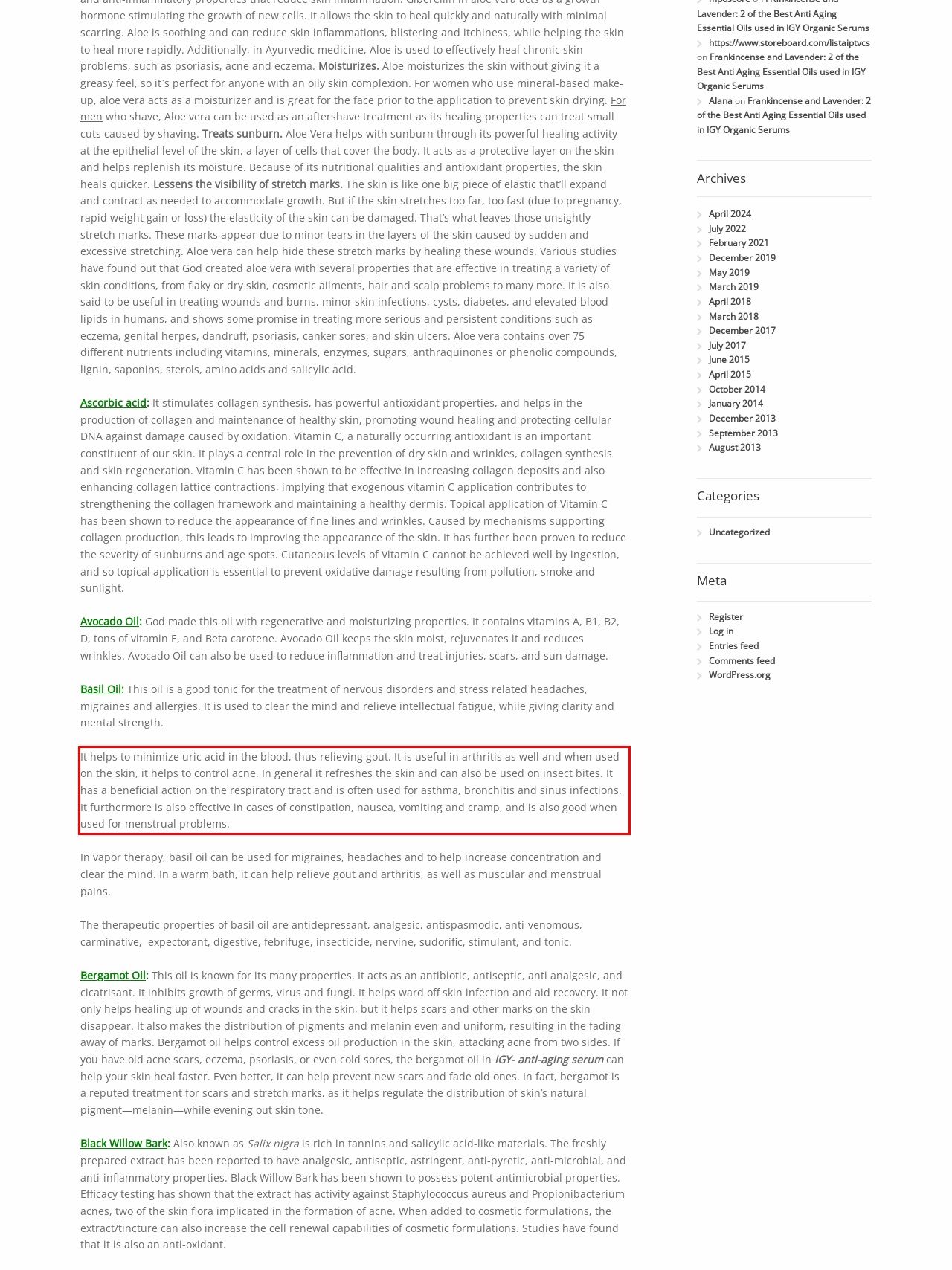Given a webpage screenshot, identify the text inside the red bounding box using OCR and extract it.

It helps to minimize uric acid in the blood, thus relieving gout. It is useful in arthritis as well and when used on the skin, it helps to control acne. In general it refreshes the skin and can also be used on insect bites. It has a beneficial action on the respiratory tract and is often used for asthma, bronchitis and sinus infections. It furthermore is also effective in cases of constipation, nausea, vomiting and cramp, and is also good when used for menstrual problems.